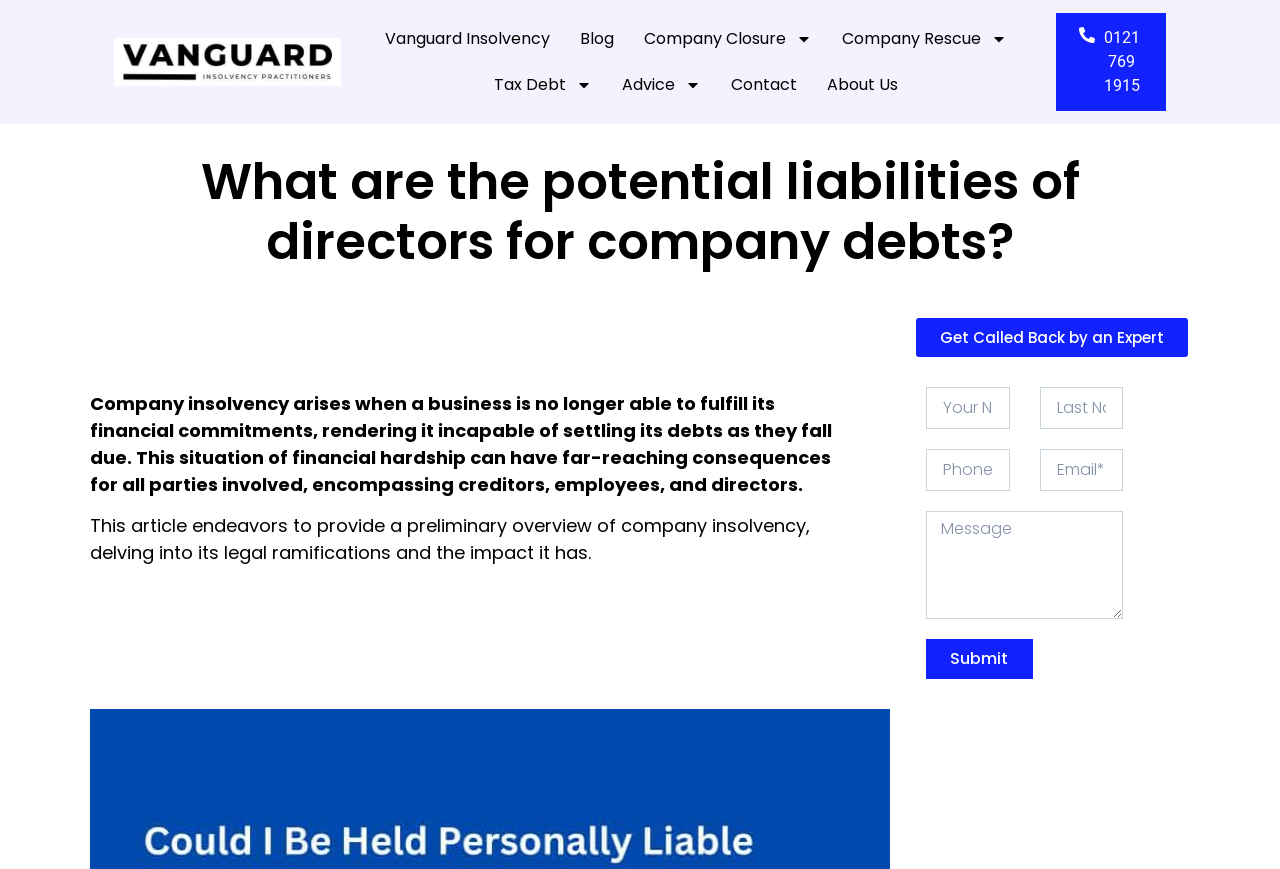Extract the top-level heading from the webpage and provide its text.

What are the potential liabilities of directors for company debts?